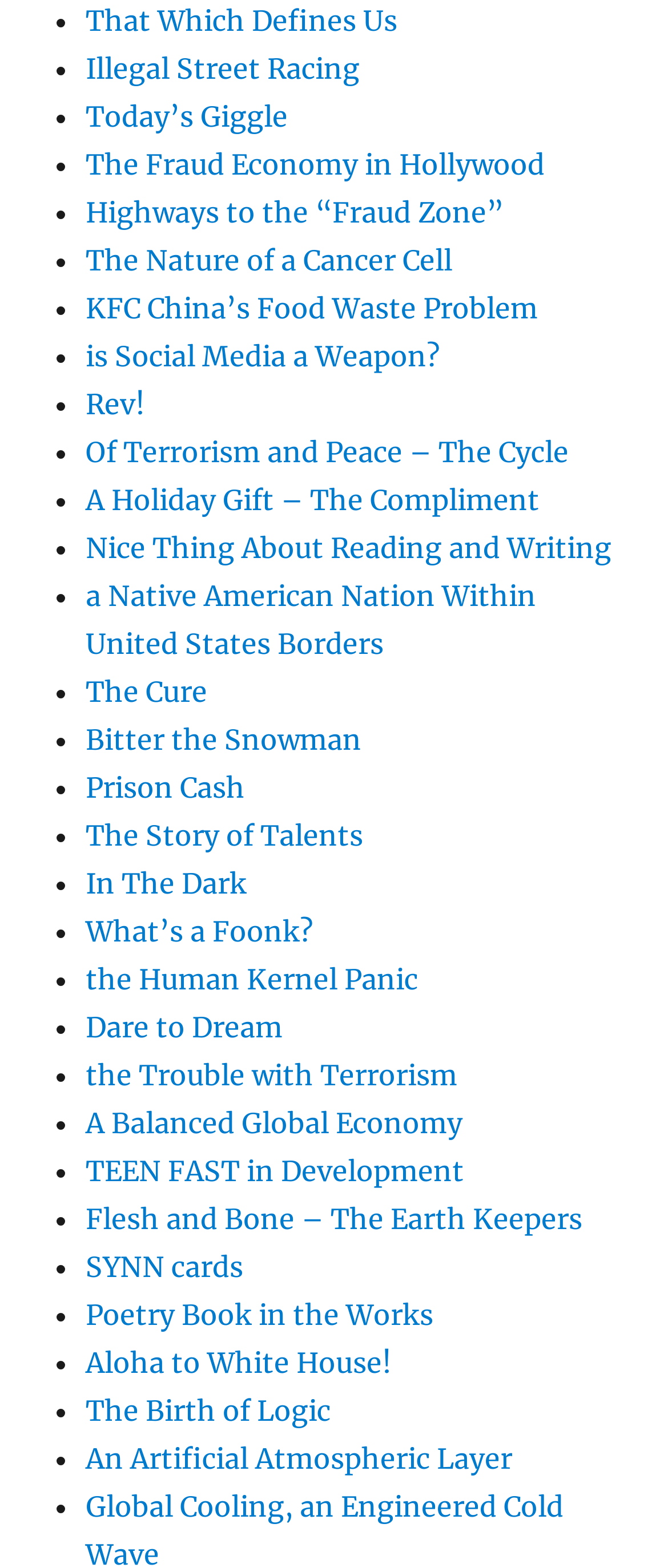Provide a brief response in the form of a single word or phrase:
Are there any list markers on the webpage?

Yes